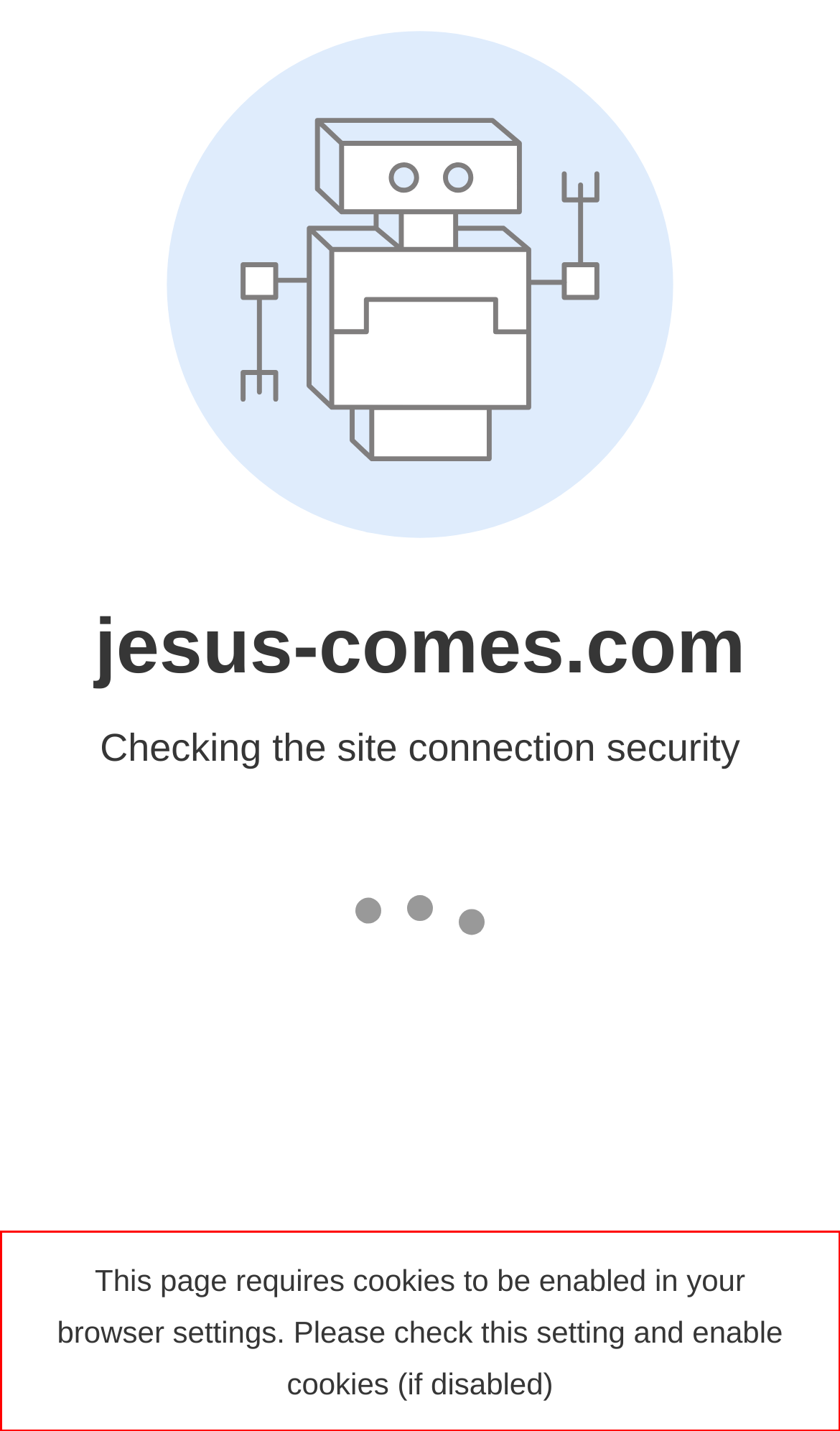Look at the webpage screenshot and recognize the text inside the red bounding box.

This page requires cookies to be enabled in your browser settings. Please check this setting and enable cookies (if disabled)